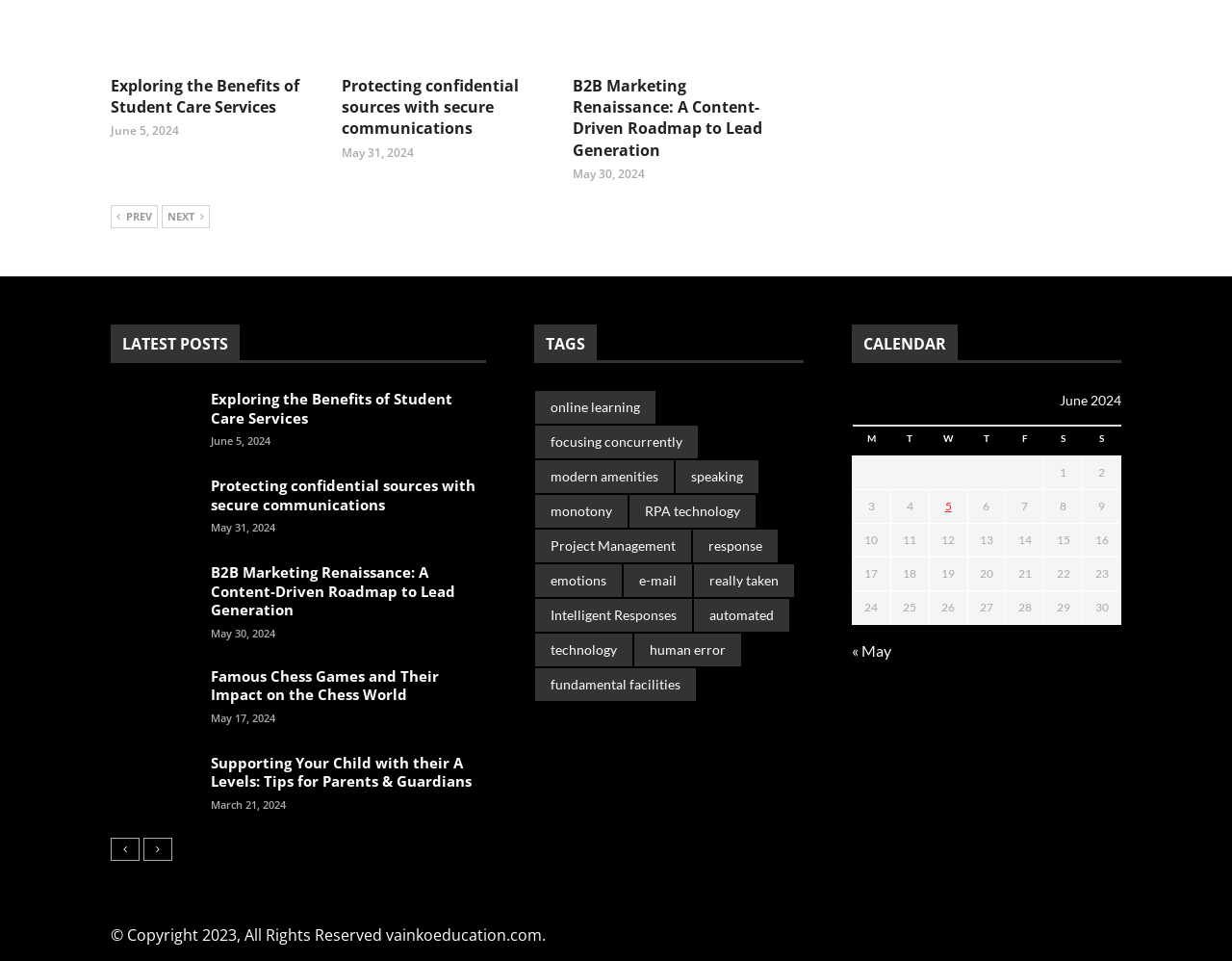Please identify the bounding box coordinates of the element's region that should be clicked to execute the following instruction: "Click on the 'TAGS' heading". The bounding box coordinates must be four float numbers between 0 and 1, i.e., [left, top, right, bottom].

[0.434, 0.338, 0.484, 0.378]